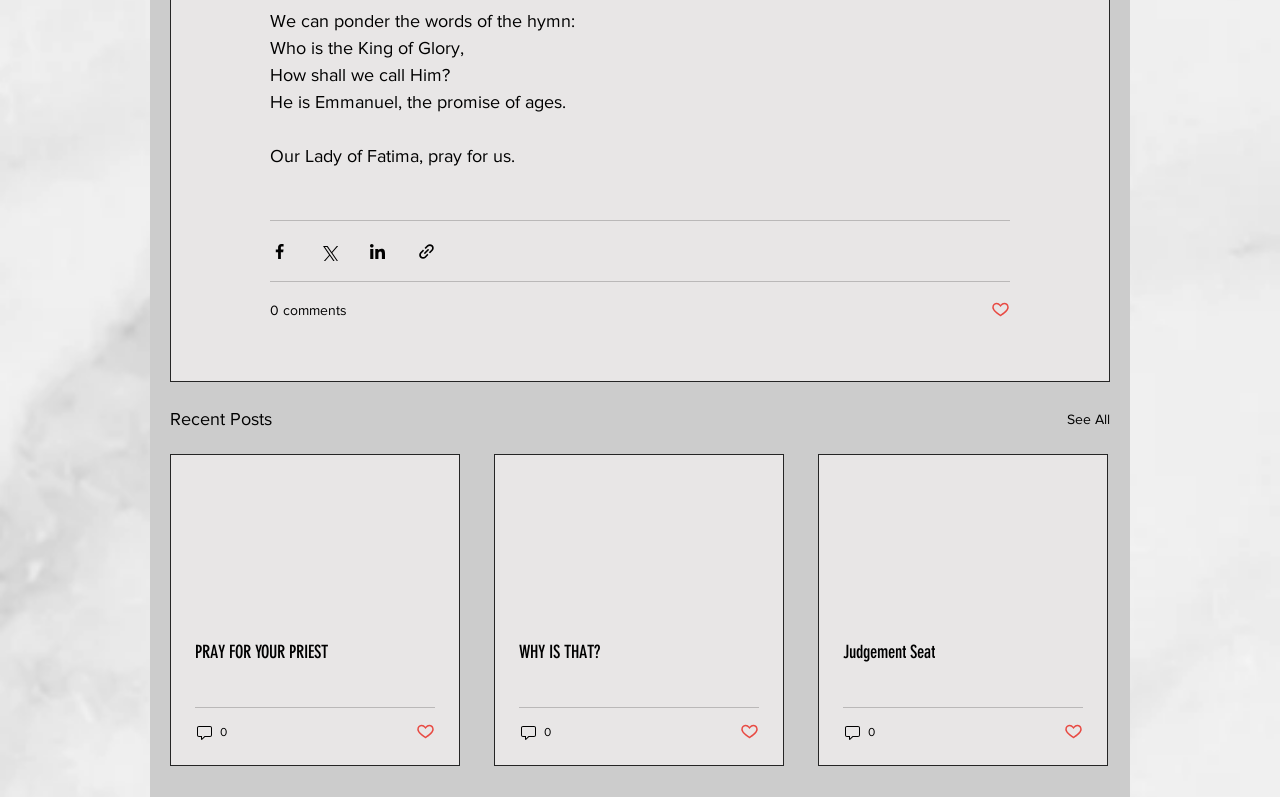Using the information in the image, give a comprehensive answer to the question: 
How many social media sharing buttons are there?

I counted the number of social media sharing buttons by looking at the button elements with text 'Share via Facebook', 'Share via Twitter', 'Share via LinkedIn', and 'Share via link'.